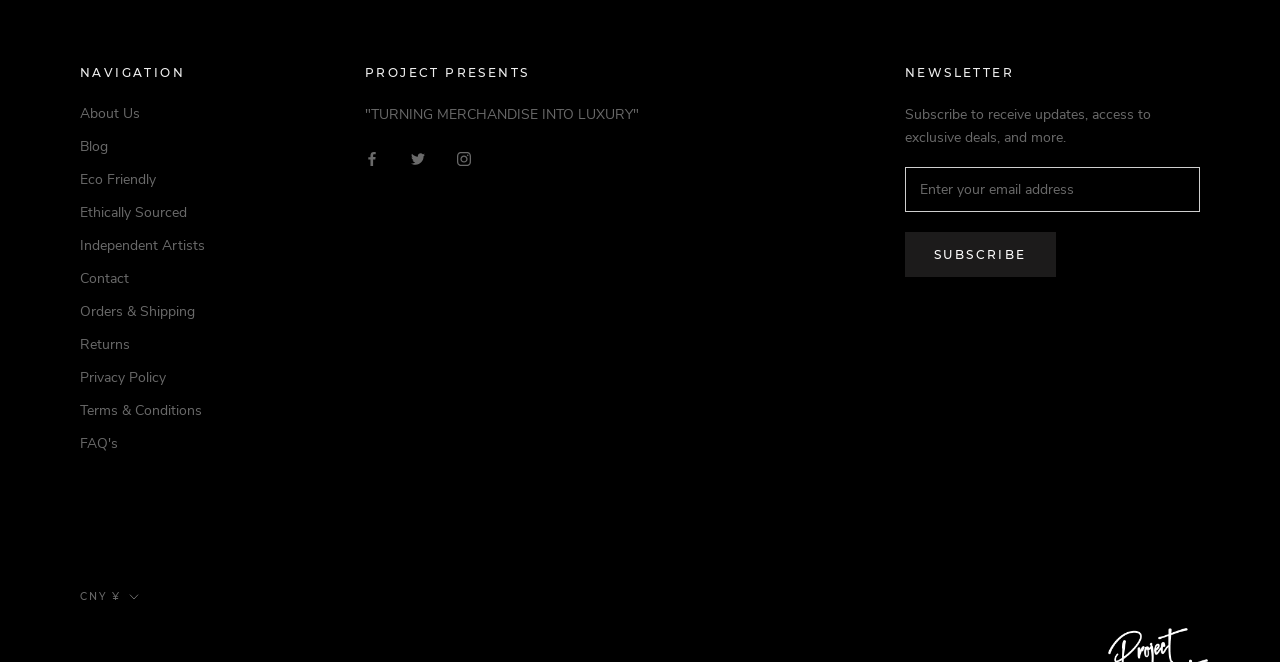Please identify the coordinates of the bounding box that should be clicked to fulfill this instruction: "Select CNY ¥ as currency".

[0.062, 0.887, 0.109, 0.918]